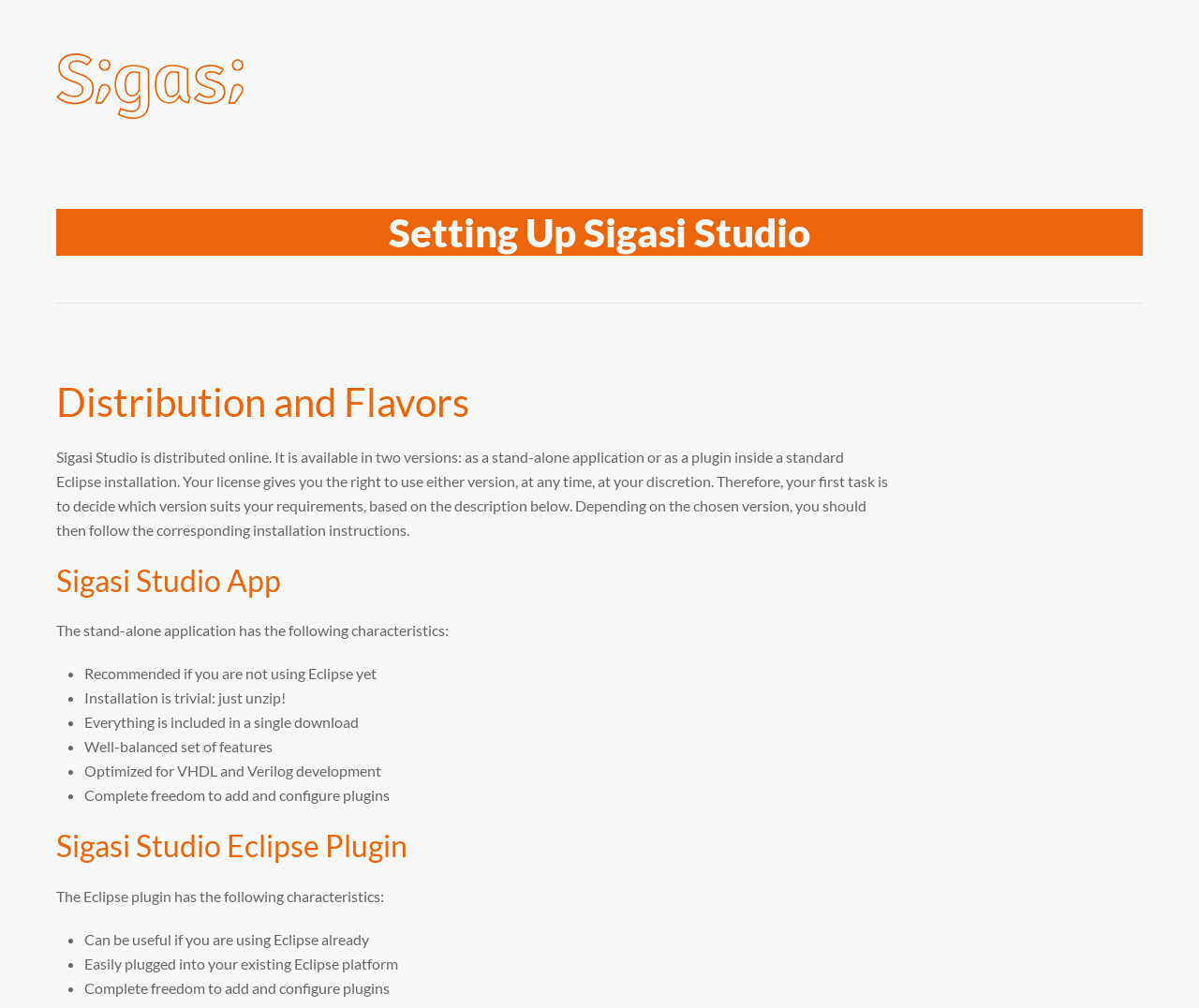Answer the question with a single word or phrase: 
How can you check your Java version?

With 'java -version'